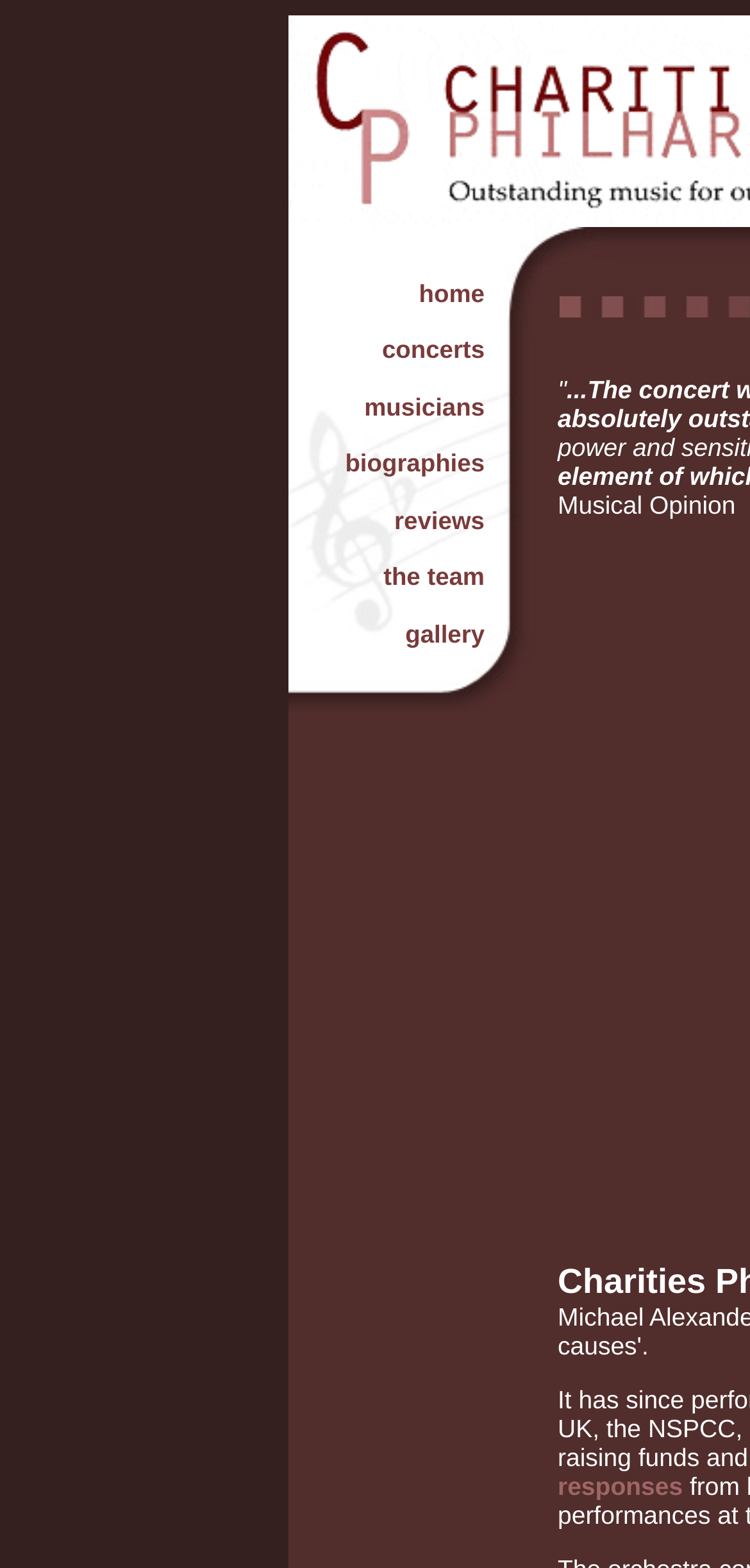Locate the bounding box of the UI element described in the following text: "the team".

[0.511, 0.359, 0.646, 0.377]